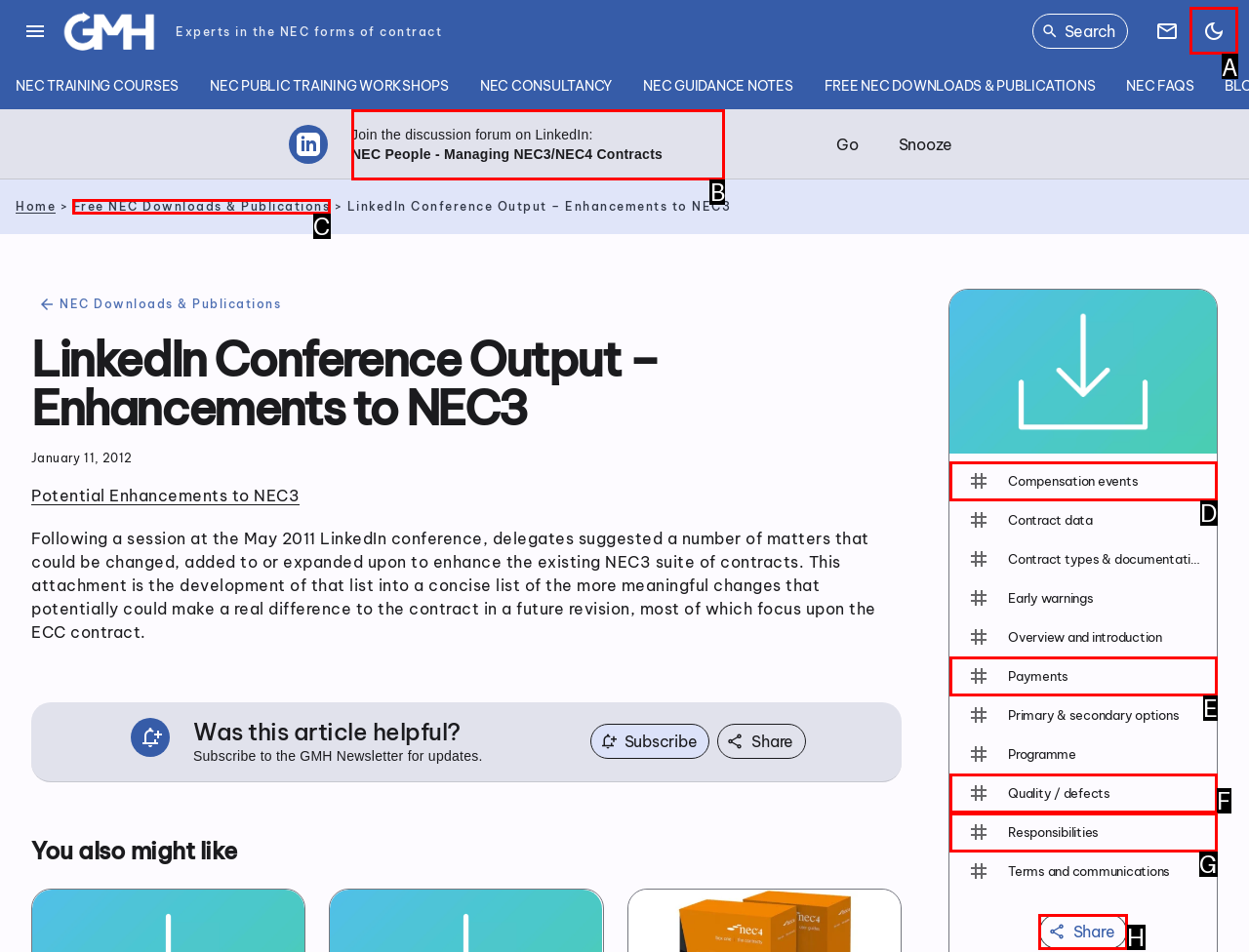For the instruction: Toggle Dark Mode, which HTML element should be clicked?
Respond with the letter of the appropriate option from the choices given.

A